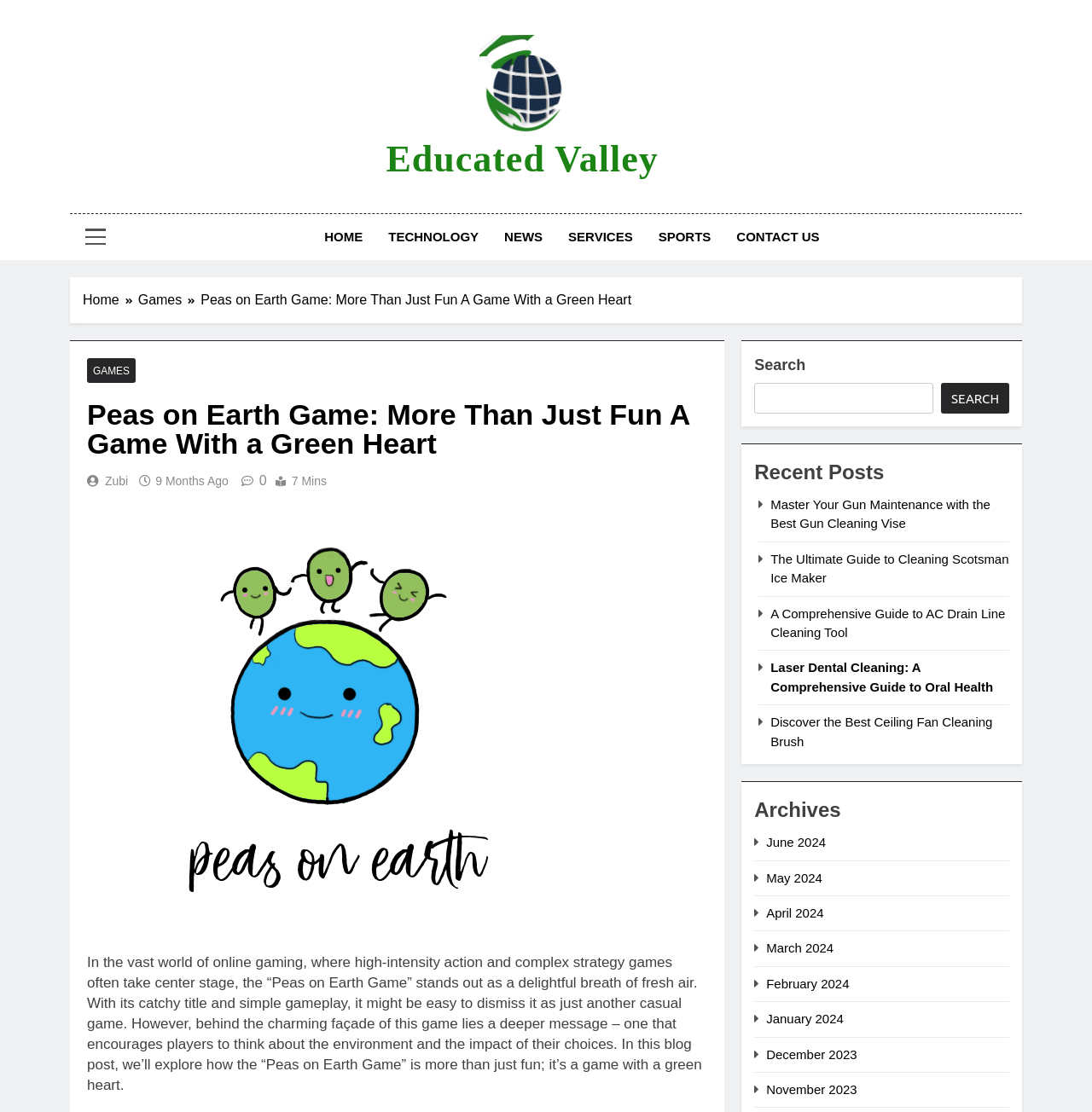What is the category of the link 'Educated Valley'?
Look at the image and construct a detailed response to the question.

I found a link element with the text 'Educated Valley' and saw that it is located near the link element with the text 'GAMES'. This suggests that the category of the link 'Educated Valley' is Games.